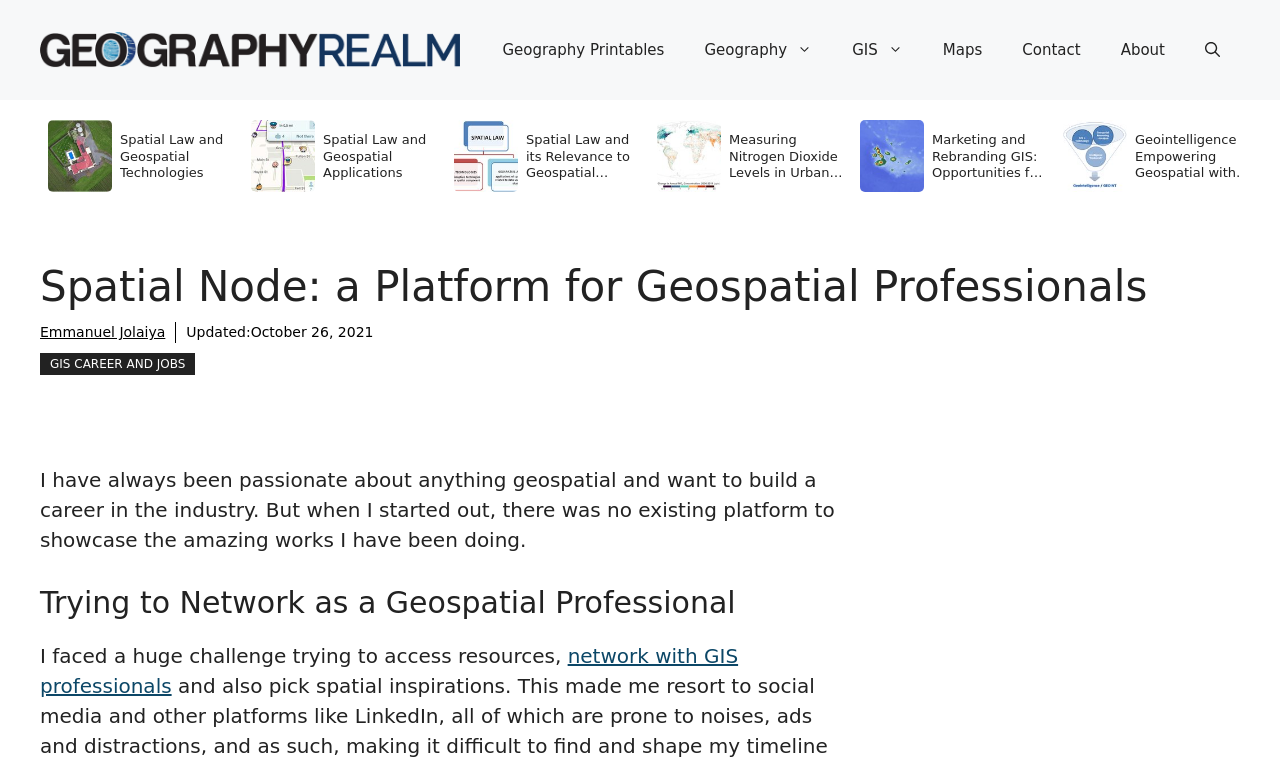What is the topic of the article 'GIS CAREER AND JOBS'?
Analyze the image and deliver a detailed answer to the question.

The article 'GIS CAREER AND JOBS' is about building a career in the geospatial industry, as mentioned in the text 'I have always been passionate about anything geospatial and want to build a career in the industry'.